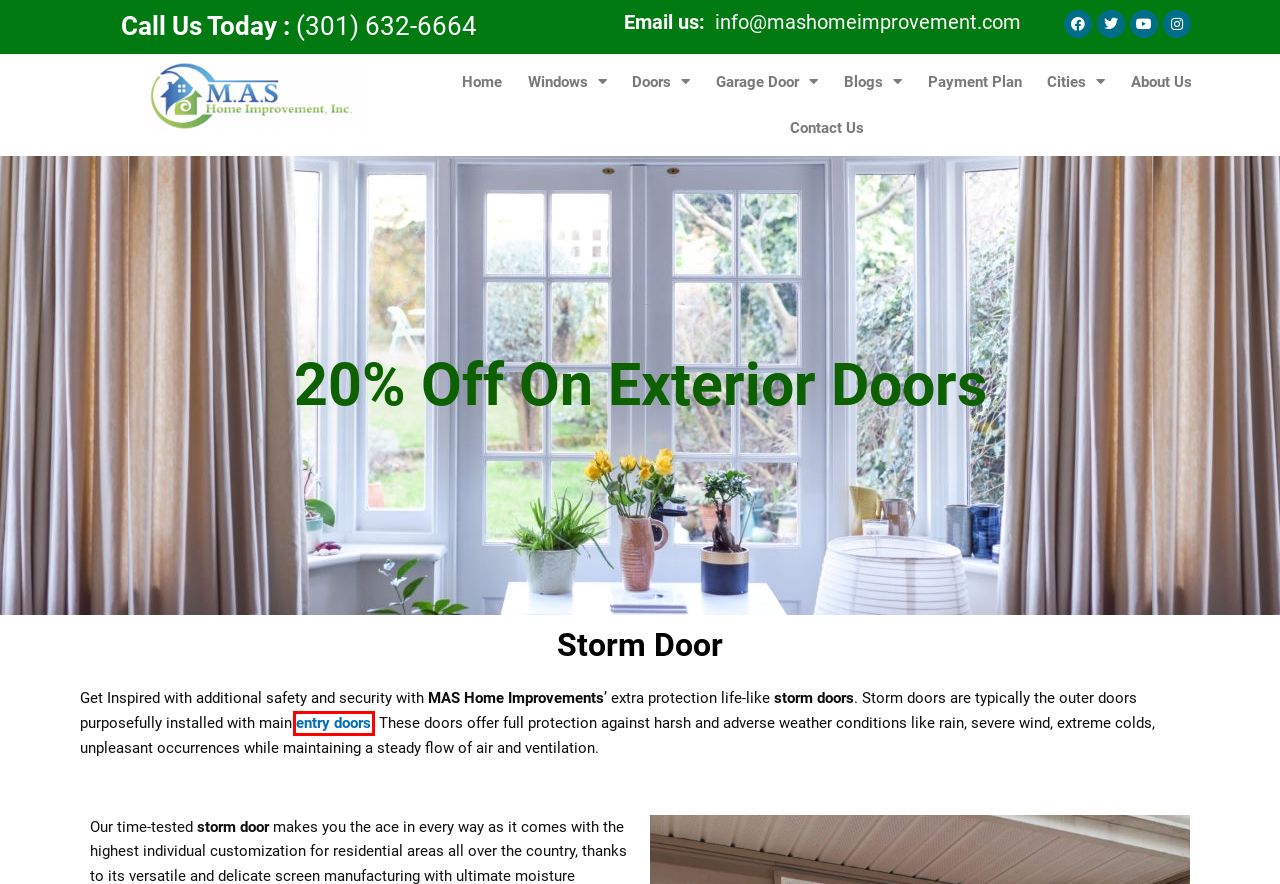Using the screenshot of a webpage with a red bounding box, pick the webpage description that most accurately represents the new webpage after the element inside the red box is clicked. Here are the candidates:
A. Professional MAS Home Improvement Services | Serving St. Charles, Upper Marlboro, and More
B. Incredible Front Entry Doors Replacement | MAS Home Improvement 2023
C. Blogs | mas home improve
D. Door Replacement Waldorf, MD | MAS Home Improvement
E. 18 Months Payment Plan with Zero Interest | Empowering Your Financial Freedom
F. Best Customized Garage Doors install and repair | 2023
G. Windows Replacement Waldorf, MD | MAS Home Improvement
H. Mas Home Improvement | Windows & Doors | About Us

B